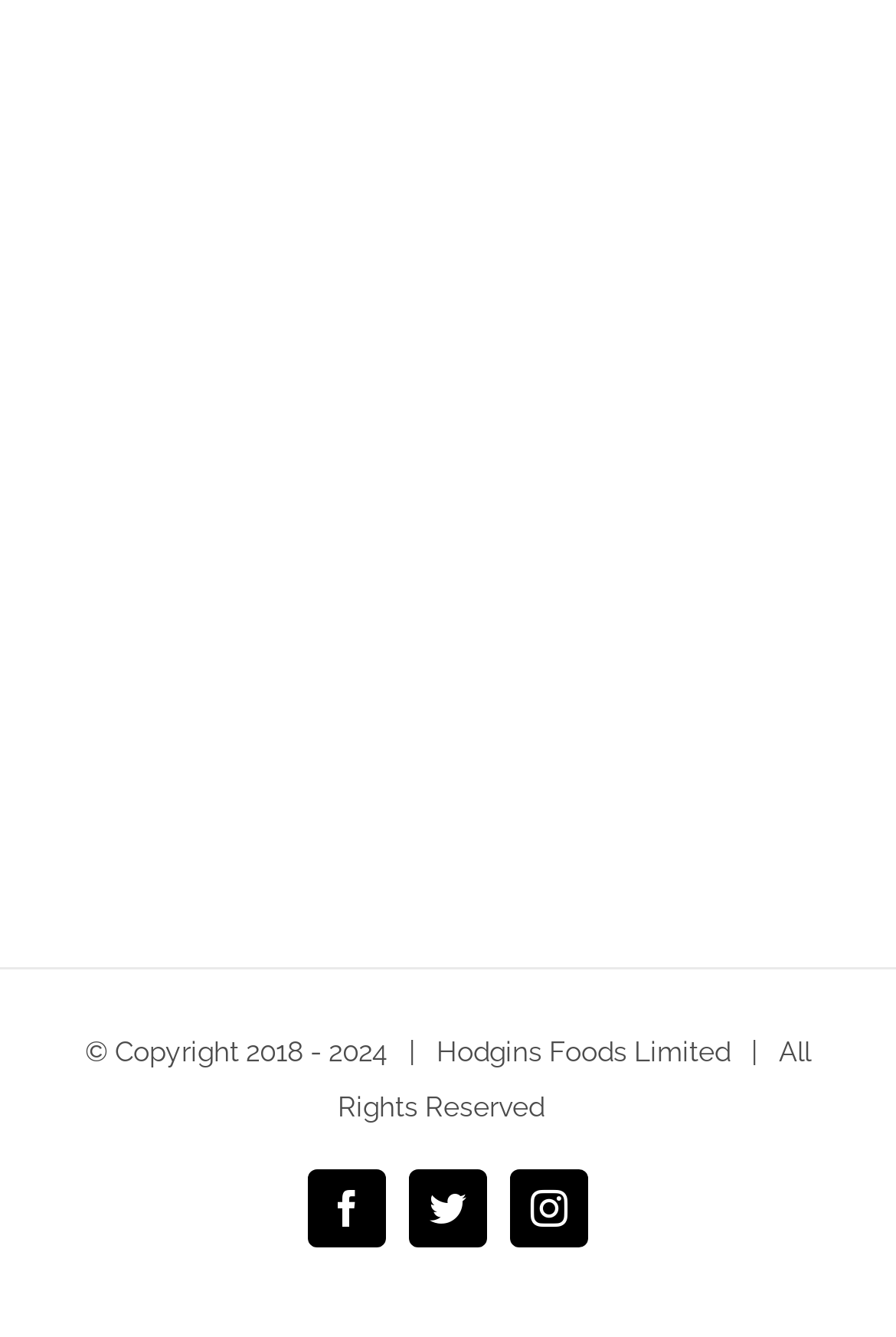What is the name of the company?
Look at the screenshot and respond with one word or a short phrase.

Hodgins Foods Limited